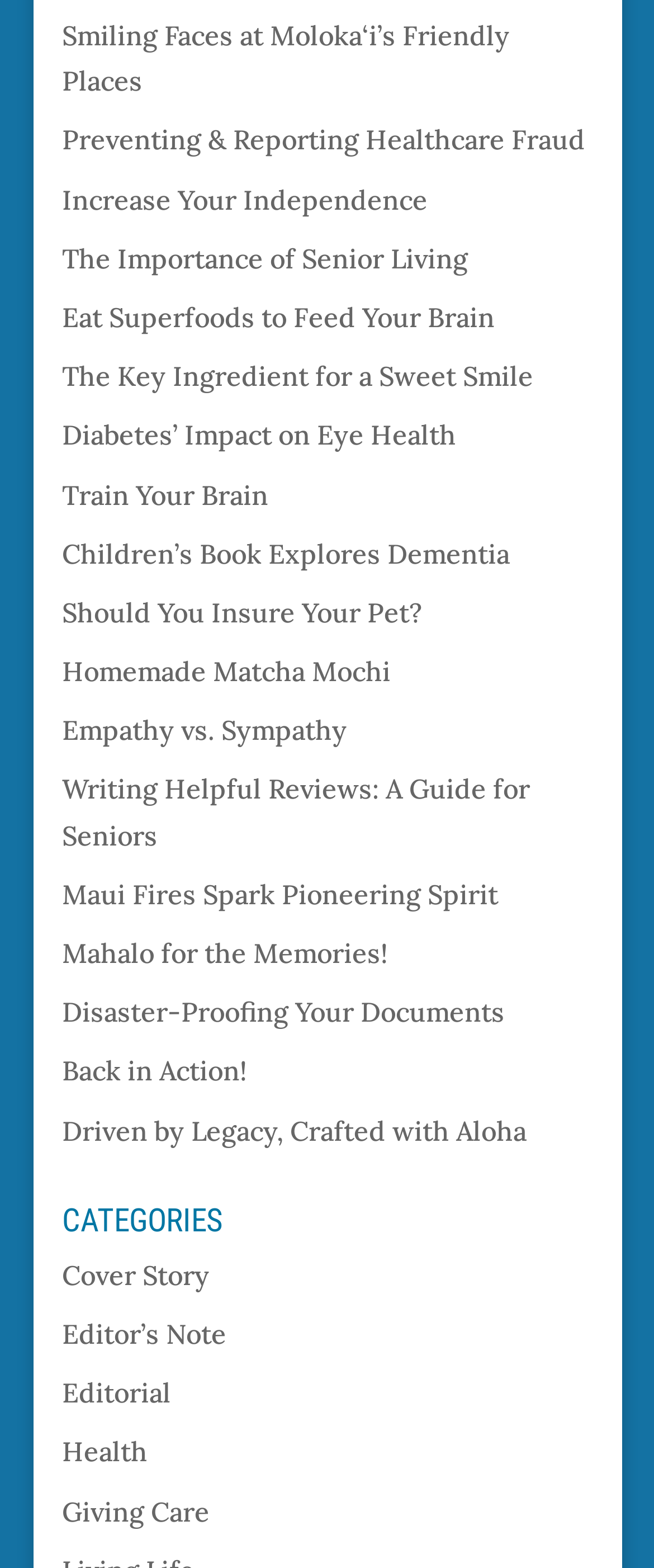Could you indicate the bounding box coordinates of the region to click in order to complete this instruction: "Check out the article about Empathy vs. Sympathy".

[0.095, 0.455, 0.531, 0.476]